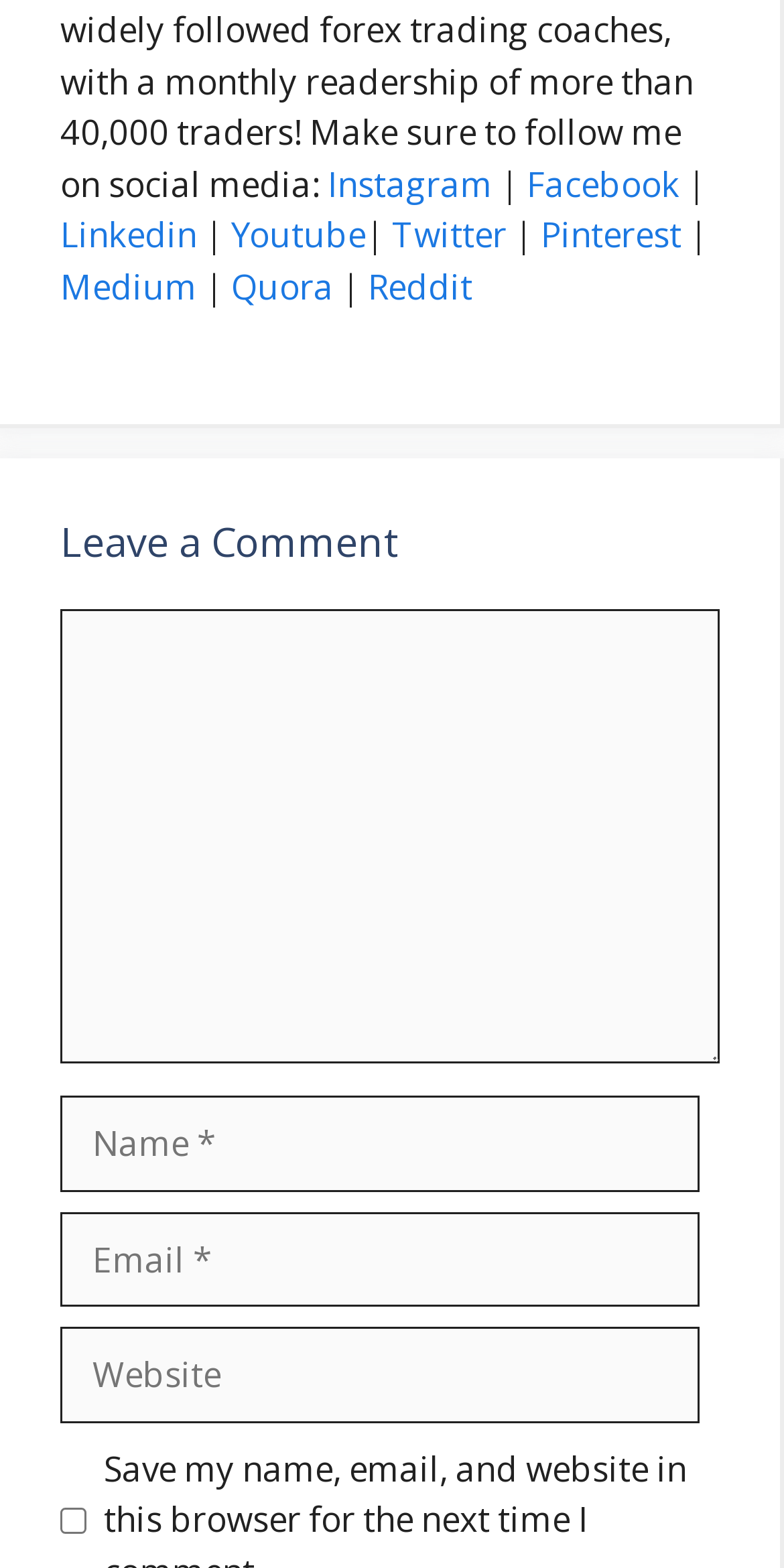What are the social media platforms listed?
Using the information presented in the image, please offer a detailed response to the question.

By examining the links at the top of the webpage, I can see that the social media platforms listed are Linkedin, Youtube, Twitter, Pinterest, Medium, Quora, and Reddit.